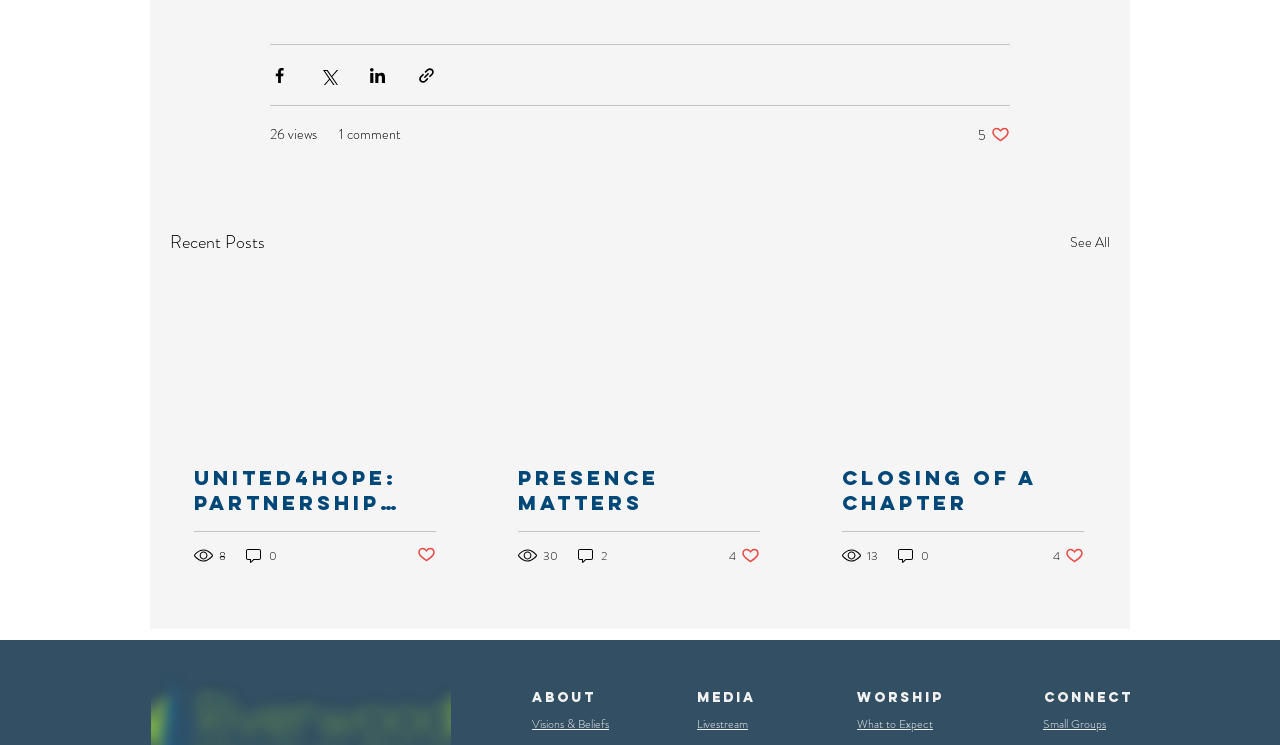Provide a short, one-word or phrase answer to the question below:
What is the number of views for the first post?

8 views